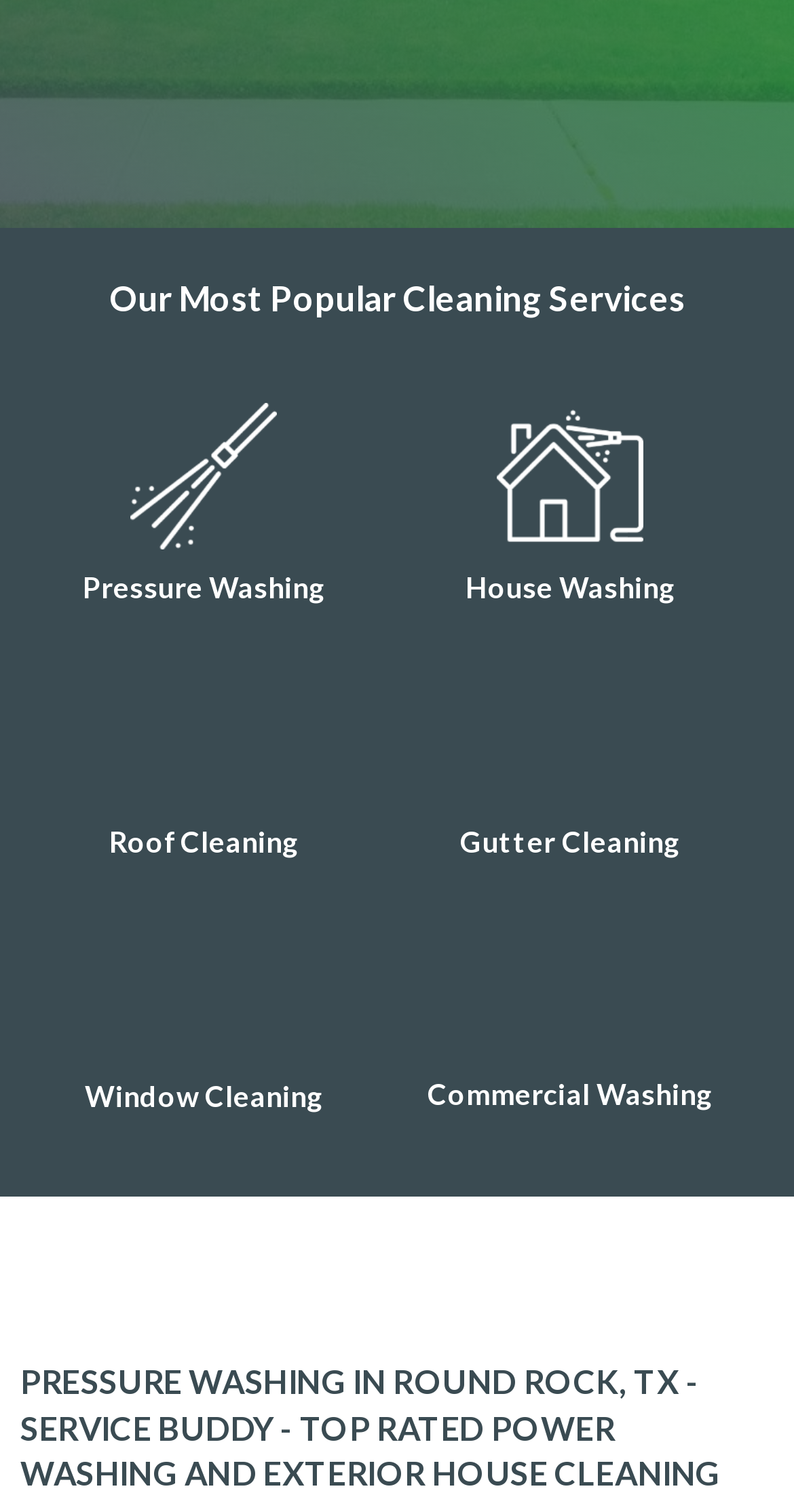Determine the bounding box coordinates of the clickable region to carry out the instruction: "Check Commercial Washing service".

[0.538, 0.712, 0.897, 0.735]